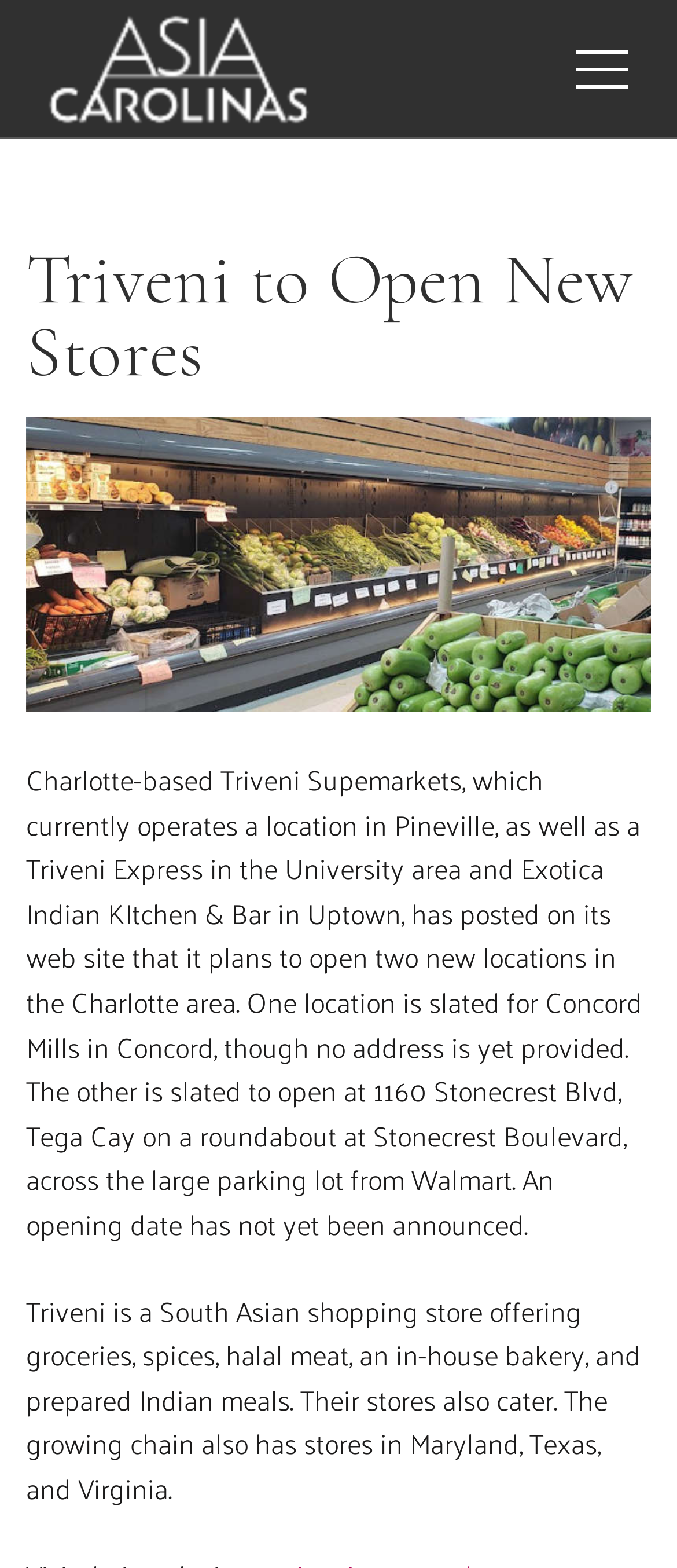Give a detailed account of the webpage's layout and content.

The webpage is about Triveni Supermarkets, a South Asian shopping store chain, and its plans to open new locations. At the top left of the page, there is a heading "AsiaCarolinas Home Page" with a corresponding link and image. On the top right, there is a button with no text.

Below the top section, there is a prominent heading "Triveni to Open New Stores" that spans almost the entire width of the page. Underneath this heading, there is an image of a Triveni store interior.

The main content of the page is a block of text that describes Triveni Supermarkets' plans to open two new locations in the Charlotte area, one in Concord and the other in Tega Cay. The text provides details about the locations, including addresses, but does not mention an opening date.

Further down the page, there is another block of text that describes Triveni Supermarkets' offerings, including groceries, spices, halal meat, an in-house bakery, and prepared Indian meals. This text also mentions that the chain has stores in other states, including Maryland, Texas, and Virginia.